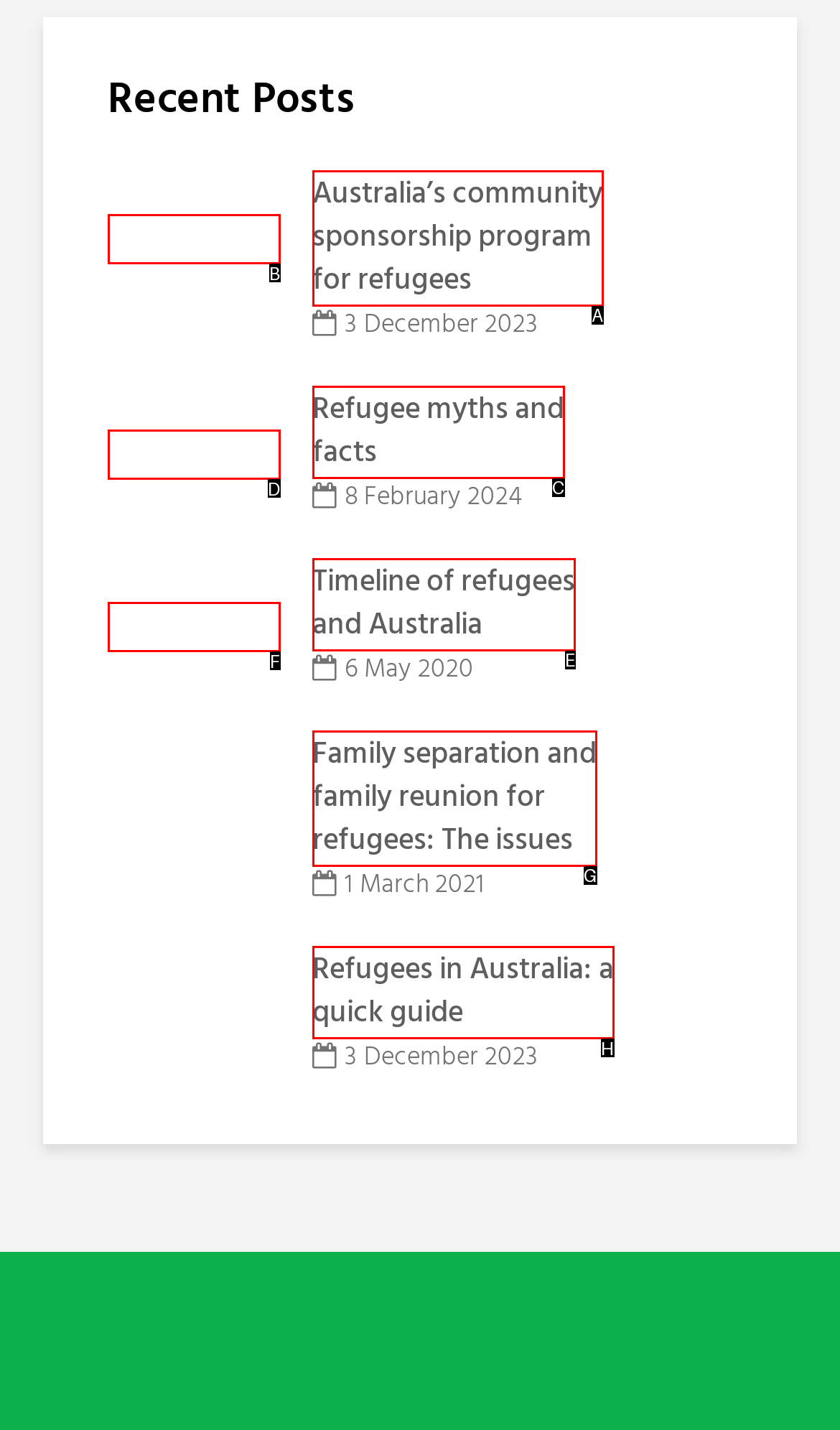Select the correct option based on the description: ©
Answer directly with the option’s letter.

None